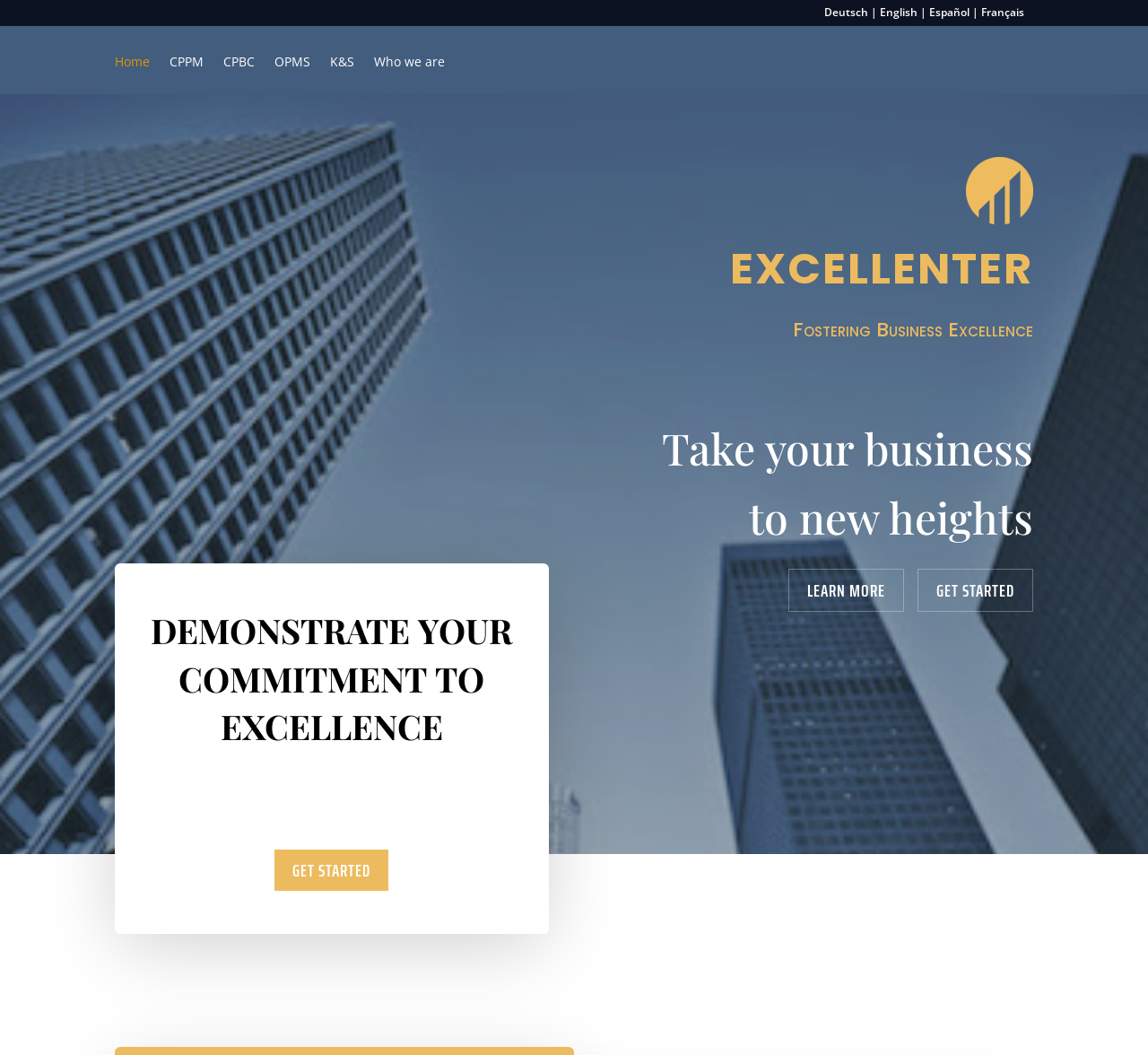Please identify the coordinates of the bounding box that should be clicked to fulfill this instruction: "Get started with business certification".

[0.799, 0.539, 0.9, 0.58]